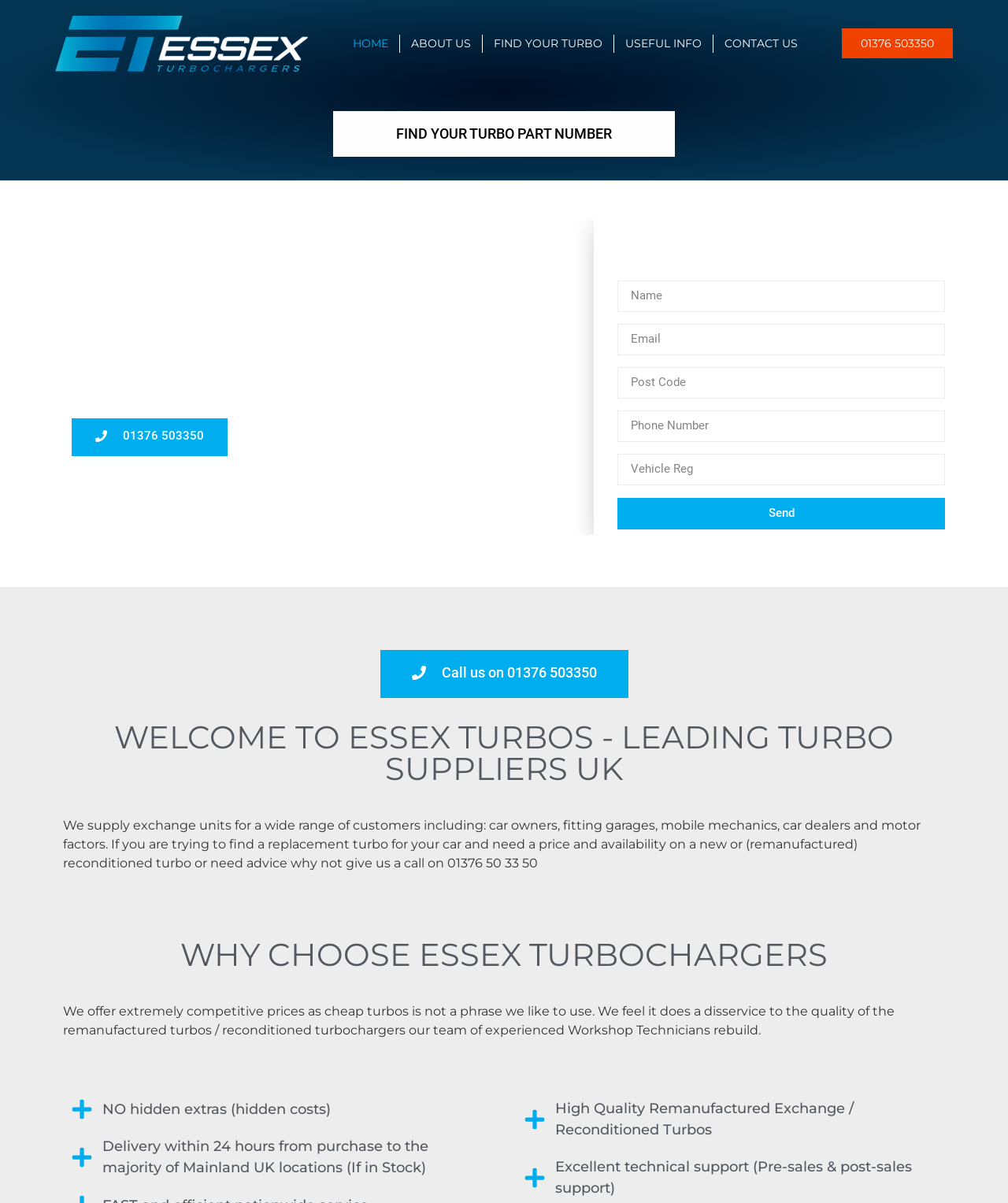Please determine the bounding box coordinates of the element's region to click in order to carry out the following instruction: "Click the FIND YOUR TURBO link". The coordinates should be four float numbers between 0 and 1, i.e., [left, top, right, bottom].

[0.479, 0.021, 0.608, 0.051]